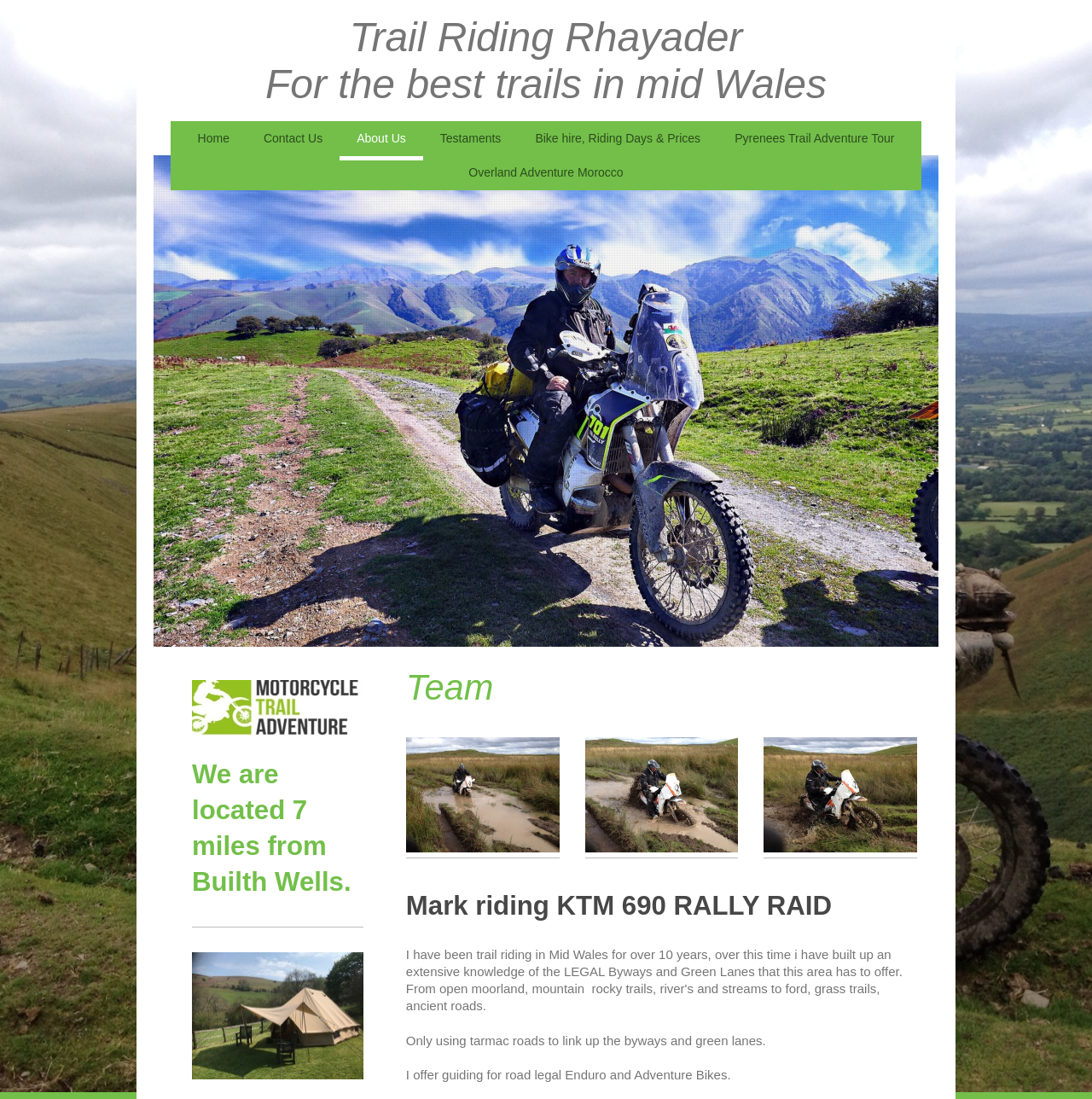Can you determine the bounding box coordinates of the area that needs to be clicked to fulfill the following instruction: "Click on Trail Riding Rhayader link"?

[0.243, 0.013, 0.757, 0.097]